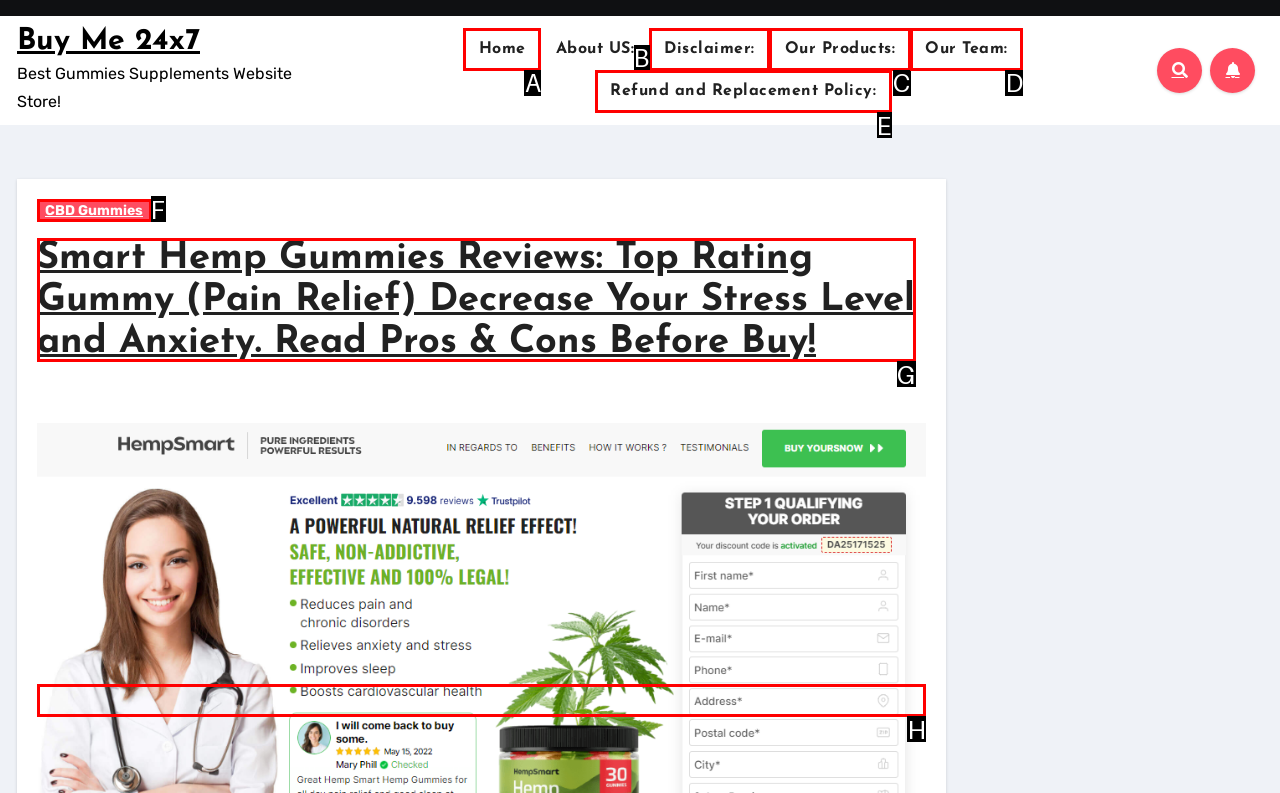Point out the UI element to be clicked for this instruction: Read Smart Hemp Gummies Reviews. Provide the answer as the letter of the chosen element.

G